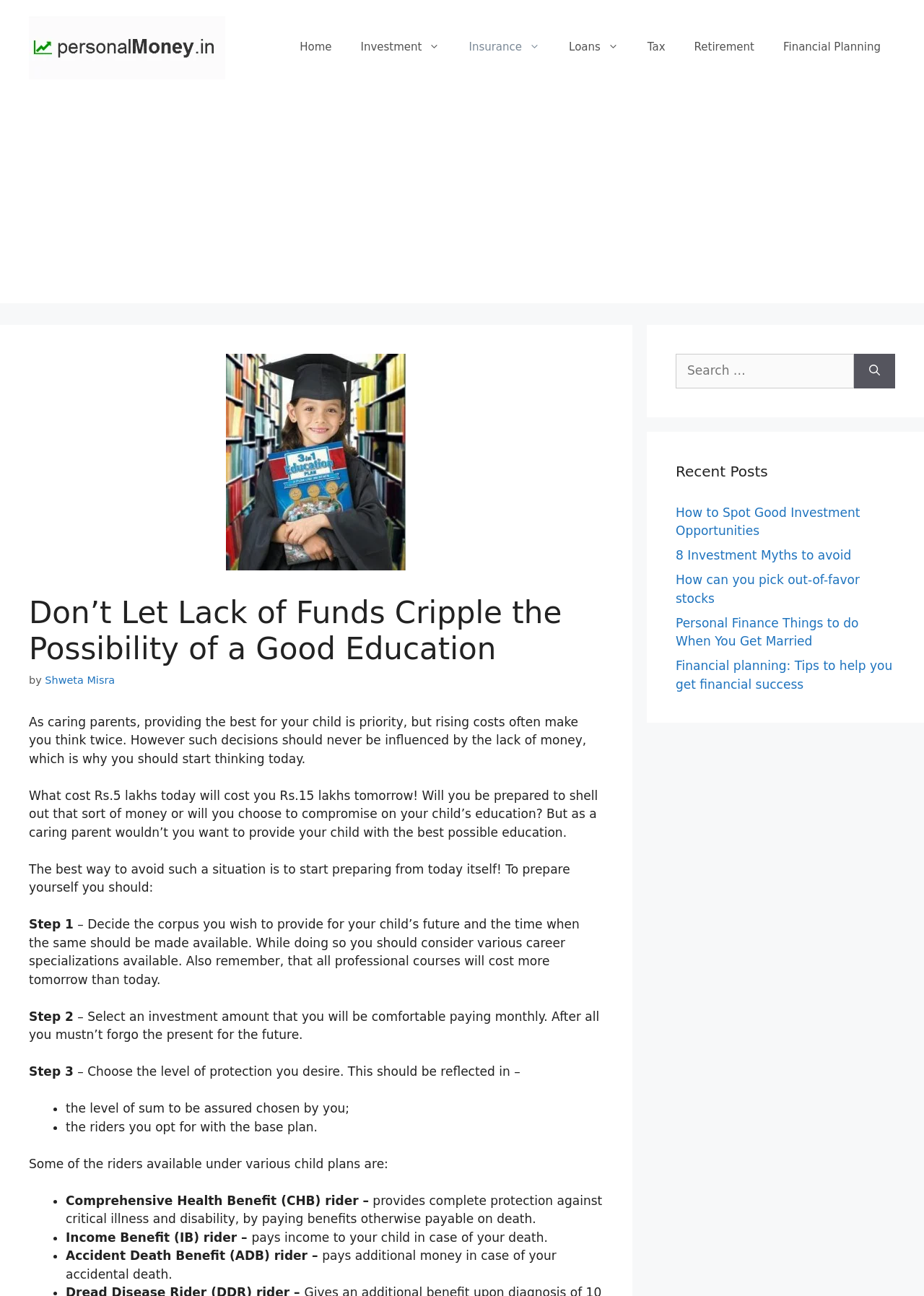Give a one-word or one-phrase response to the question:
Who is the author of the main article?

Shweta Misra